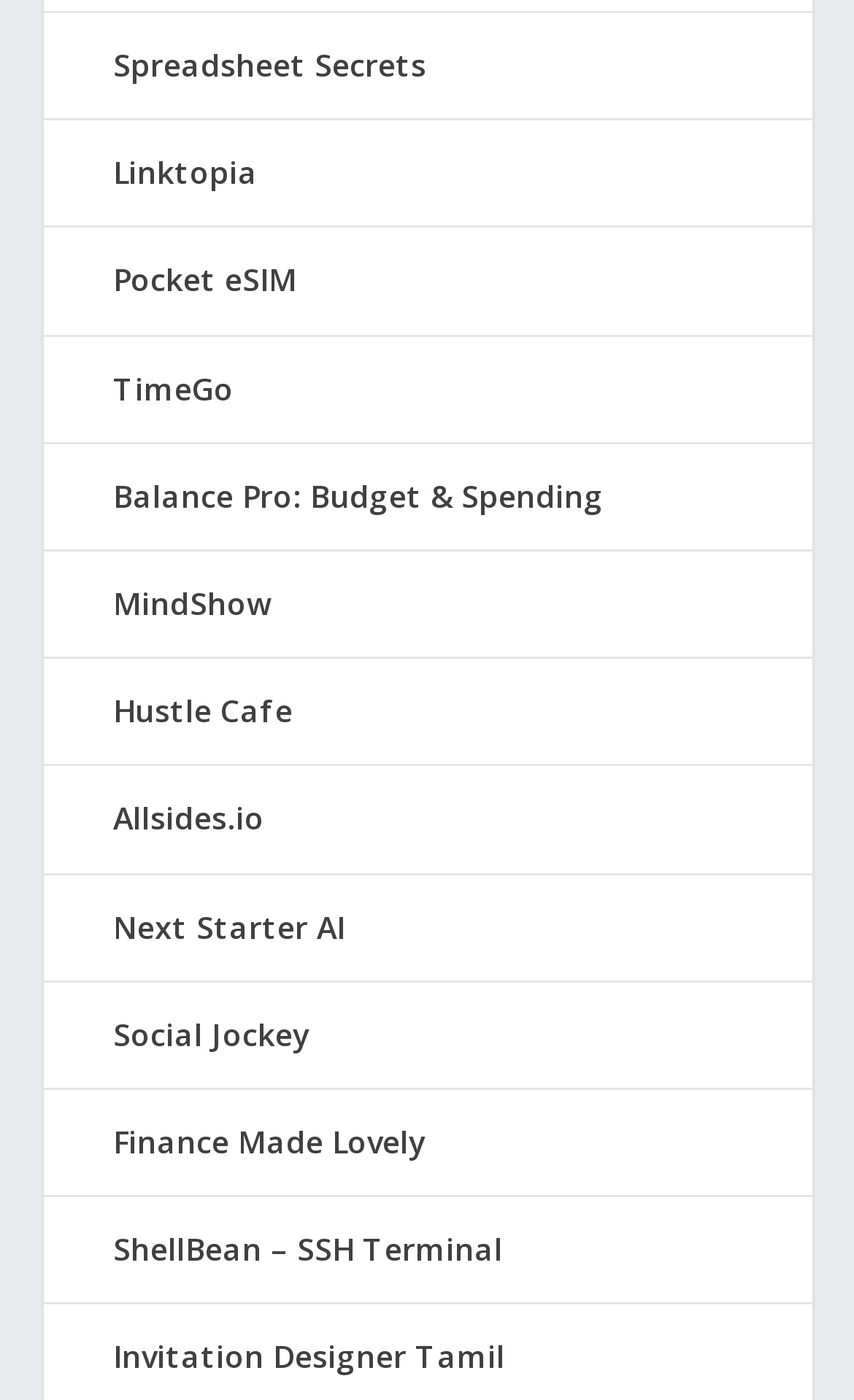Please identify the bounding box coordinates of the area I need to click to accomplish the following instruction: "visit Spreadsheet Secrets".

[0.132, 0.031, 0.499, 0.061]